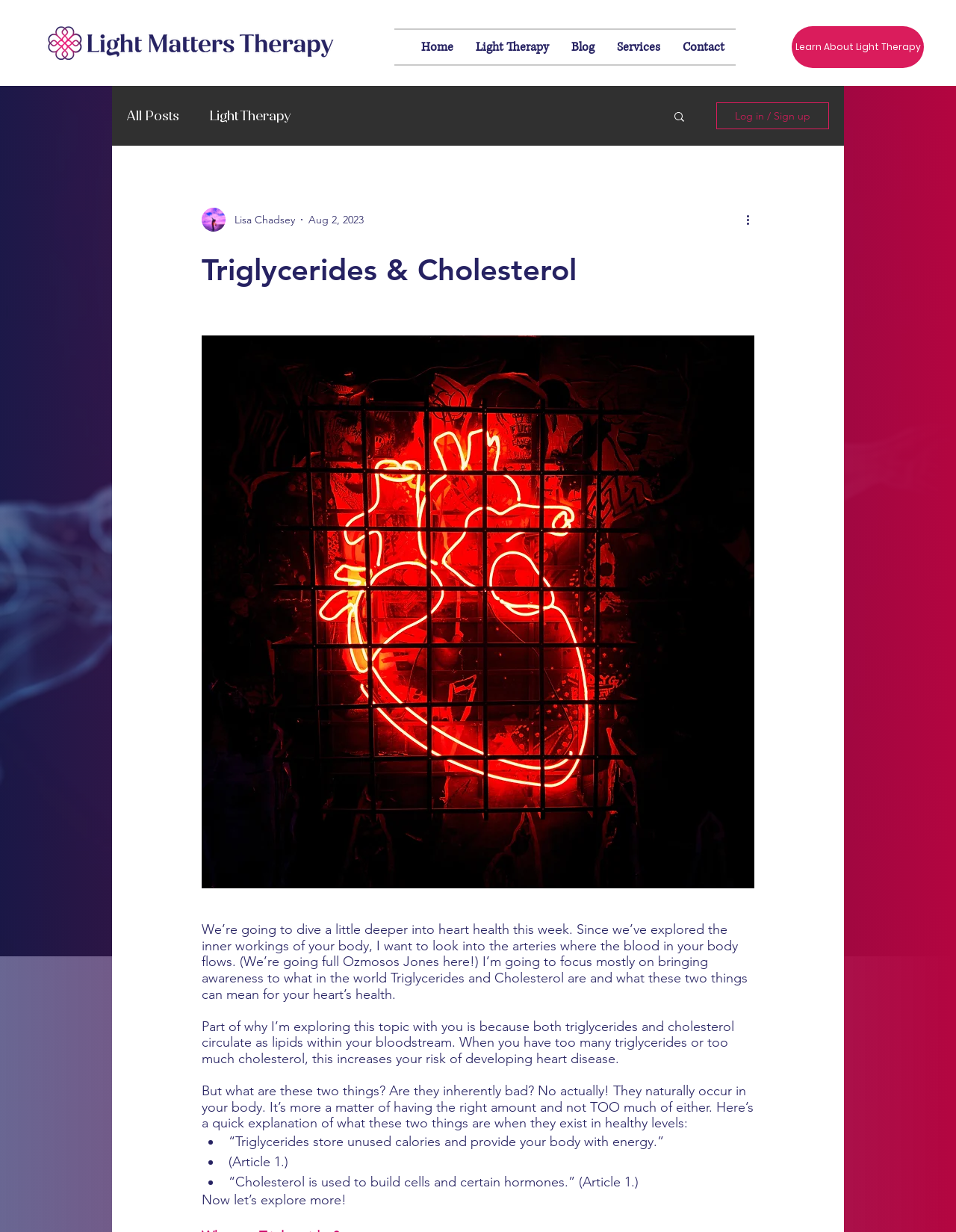Provide a comprehensive description of the webpage.

This webpage is about triglycerides and cholesterol, with a focus on heart health. At the top left, there is a logo of "Light Matters" with a link to the homepage. Next to it, there is a navigation menu with links to "Learn About Light Therapy", "Blog", and other sections. On the top right, there is a search button and a login/signup button with the writer's picture and name, Lisa Chadsey, along with the date August 2, 2023.

The main content of the page is divided into sections. The first section has a heading "Triglycerides & Cholesterol" and a brief introduction to the topic. The writer explains that they want to explore the topic of heart health, specifically triglycerides and cholesterol, and how they affect the body.

Below the introduction, there are three paragraphs of text that provide more information about triglycerides and cholesterol. The text explains that these two substances are lipids that circulate in the bloodstream and can increase the risk of heart disease if there are too many of them. However, they are naturally occurring in the body and are not inherently bad.

The next section is a list with three bullet points that explain what triglycerides and cholesterol are when they exist in healthy levels. The list explains that triglycerides store unused calories and provide energy to the body, while cholesterol is used to build cells and certain hormones.

Finally, there is a call-to-action at the bottom of the page, encouraging readers to "explore more" about the topic. Throughout the page, there are no images other than the logo, the writer's picture, and a few icons for the search and login/signup buttons.